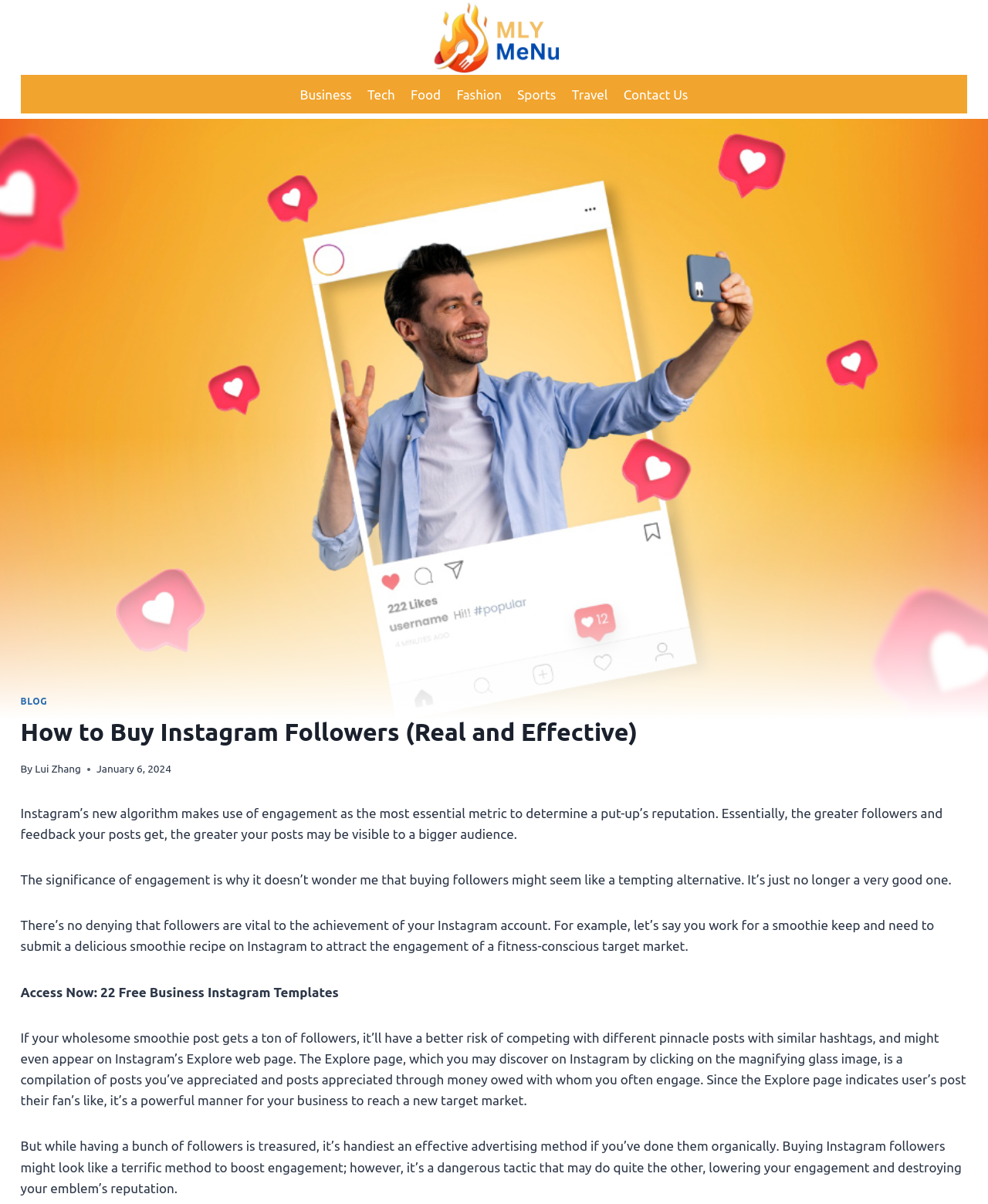Please identify the bounding box coordinates of the area that needs to be clicked to follow this instruction: "Click on the 'Lui Zhang' link".

[0.035, 0.633, 0.082, 0.643]